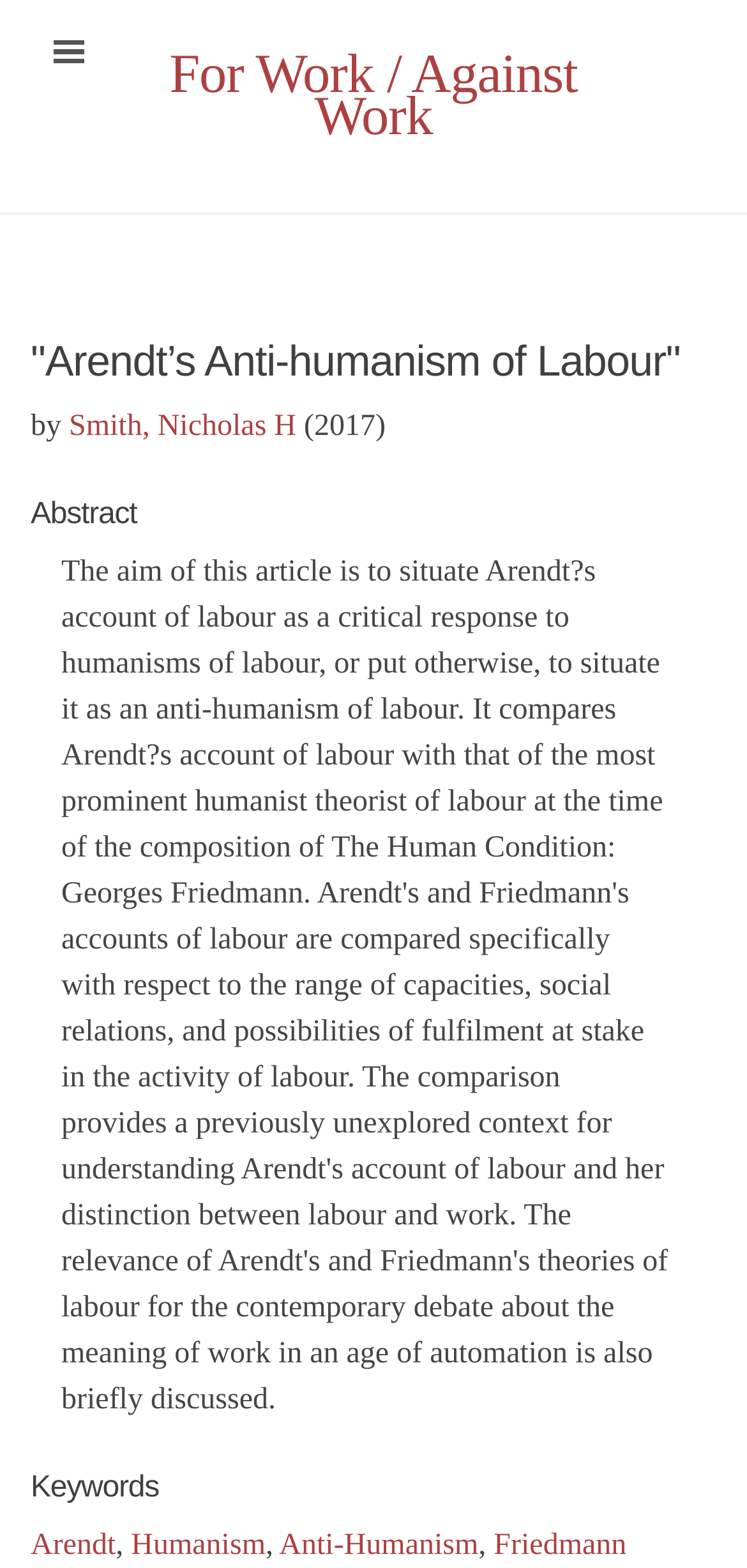What is located at the bottom right of the webpage?
Analyze the screenshot and provide a detailed answer to the question.

I found the image by looking at the image element with the bounding box coordinates [0.846, 0.831, 0.908, 0.86] which is located at the bottom right of the webpage.